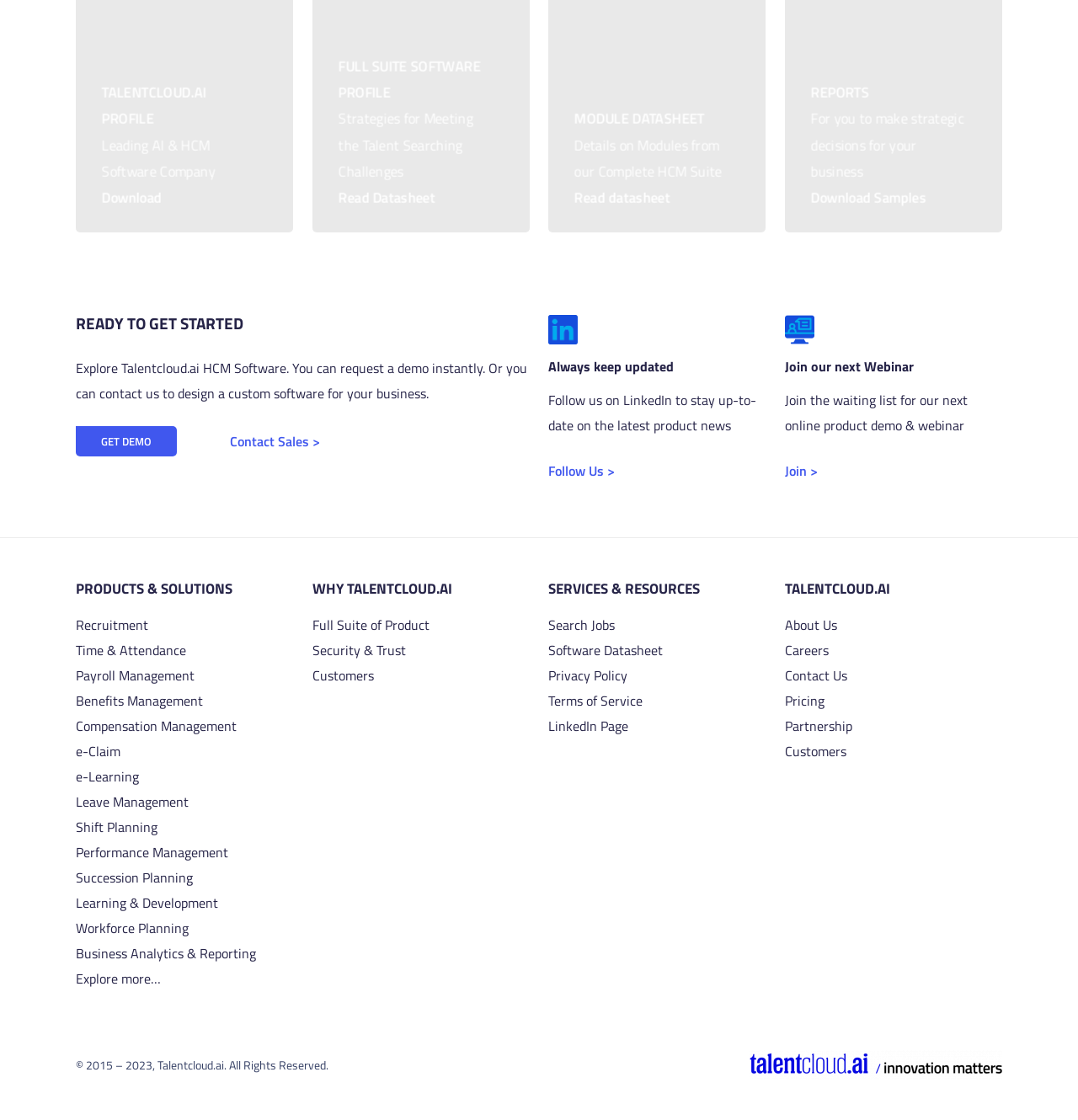Analyze the image and answer the question with as much detail as possible: 
What can you do to get started with Talentcloud.ai?

On the webpage, there is a section that says 'READY TO GET STARTED' and provides two options: 'GET DEMO' and 'Contact Sales >'. This suggests that to get started with Talentcloud.ai, you can either request a demo or contact their sales team.